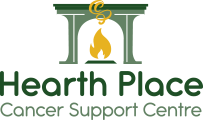Describe the image with as much detail as possible.

The image features the logo of Hearth Place Cancer Support Centre, a warm and inviting emblem symbolizing hope and support for those affected by cancer. The design showcases a stylized flame, representing comfort and strength, framed by elegant pillars that evoke a sense of community and stability. The name "Hearth Place" is prominently displayed in dark green, signifying growth and renewal, while the subtitle "Cancer Support Centre" is presented in a lighter, complementary font. This logo embodies the centre's mission to provide emotional and practical assistance to individuals navigating their cancer journey.